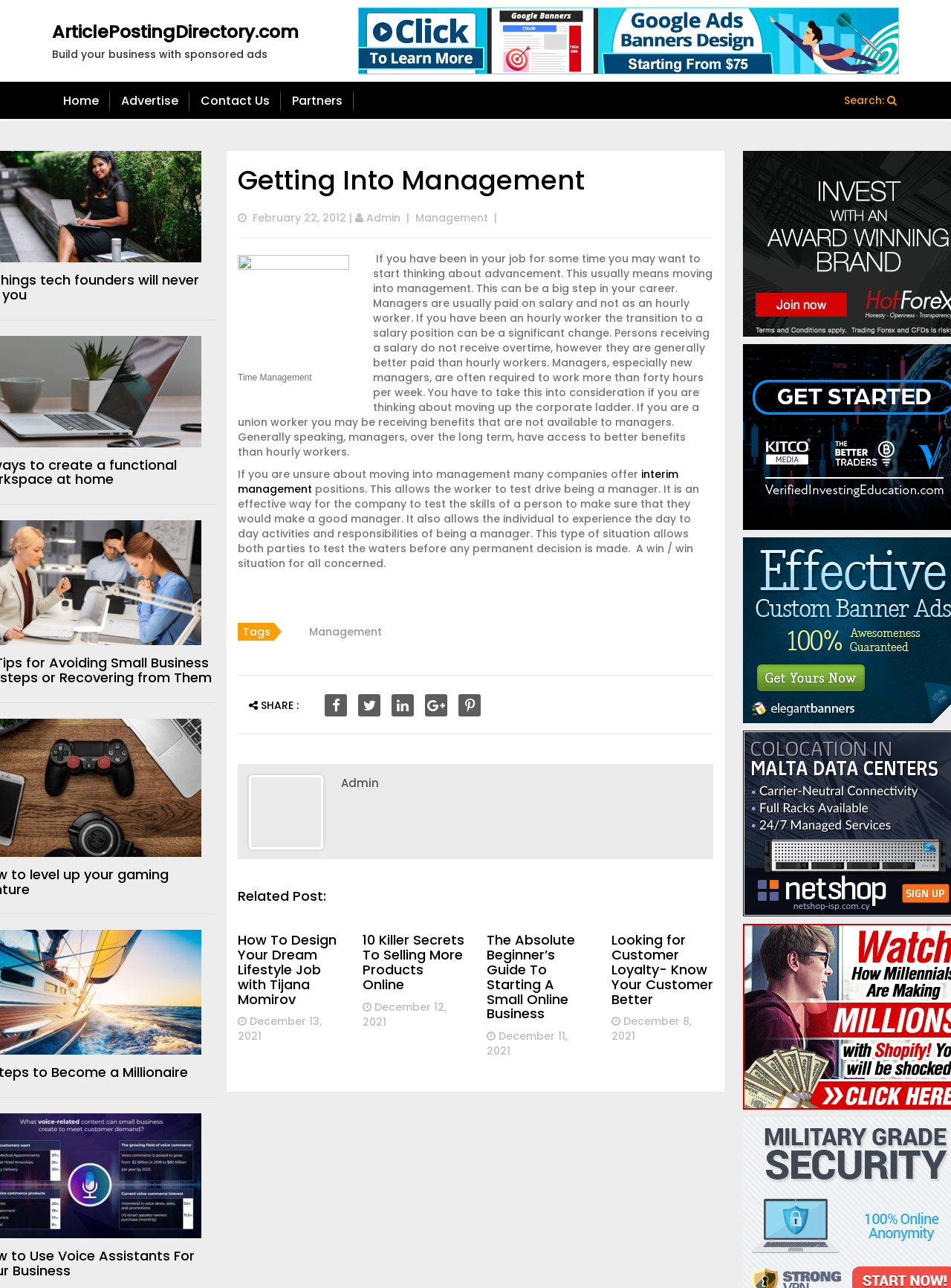Identify the bounding box coordinates of the section to be clicked to complete the task described by the following instruction: "Read the article 'Getting Into Management'". The coordinates should be four float numbers between 0 and 1, formatted as [left, top, right, bottom].

[0.25, 0.129, 0.75, 0.152]